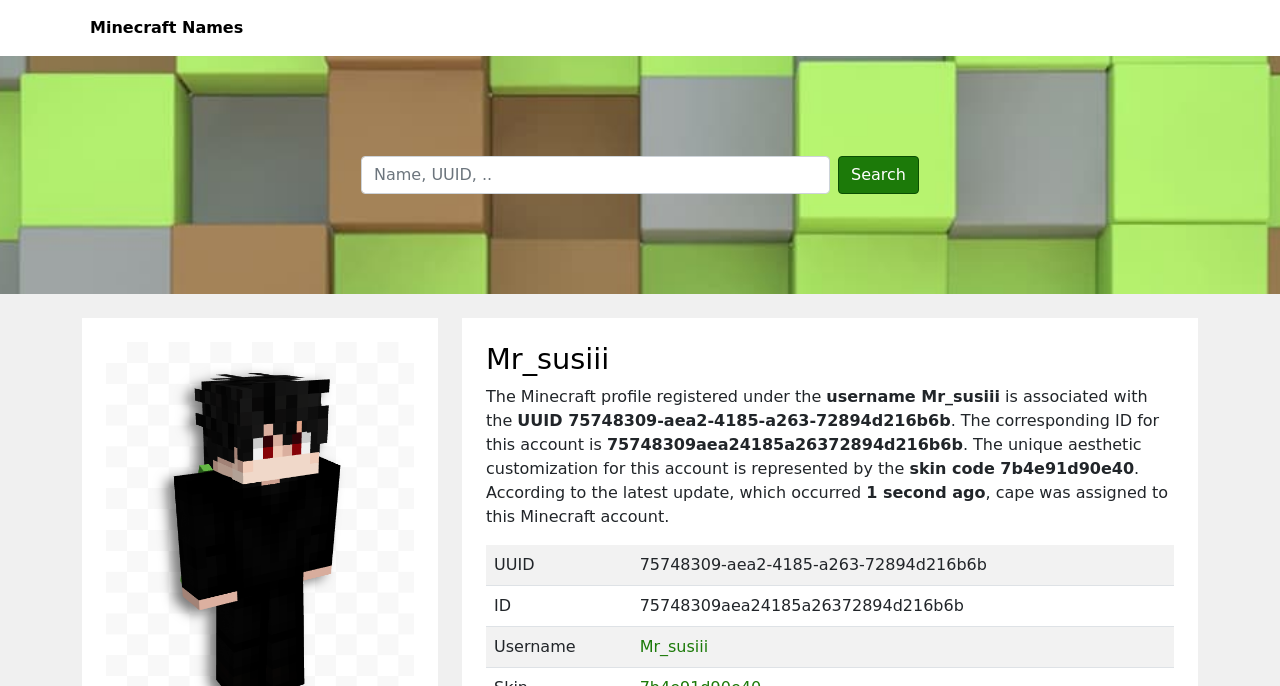Please respond to the question with a concise word or phrase:
What is the UUID of the Minecraft profile?

75748309-aea2-4185-a263-72894d216b6b